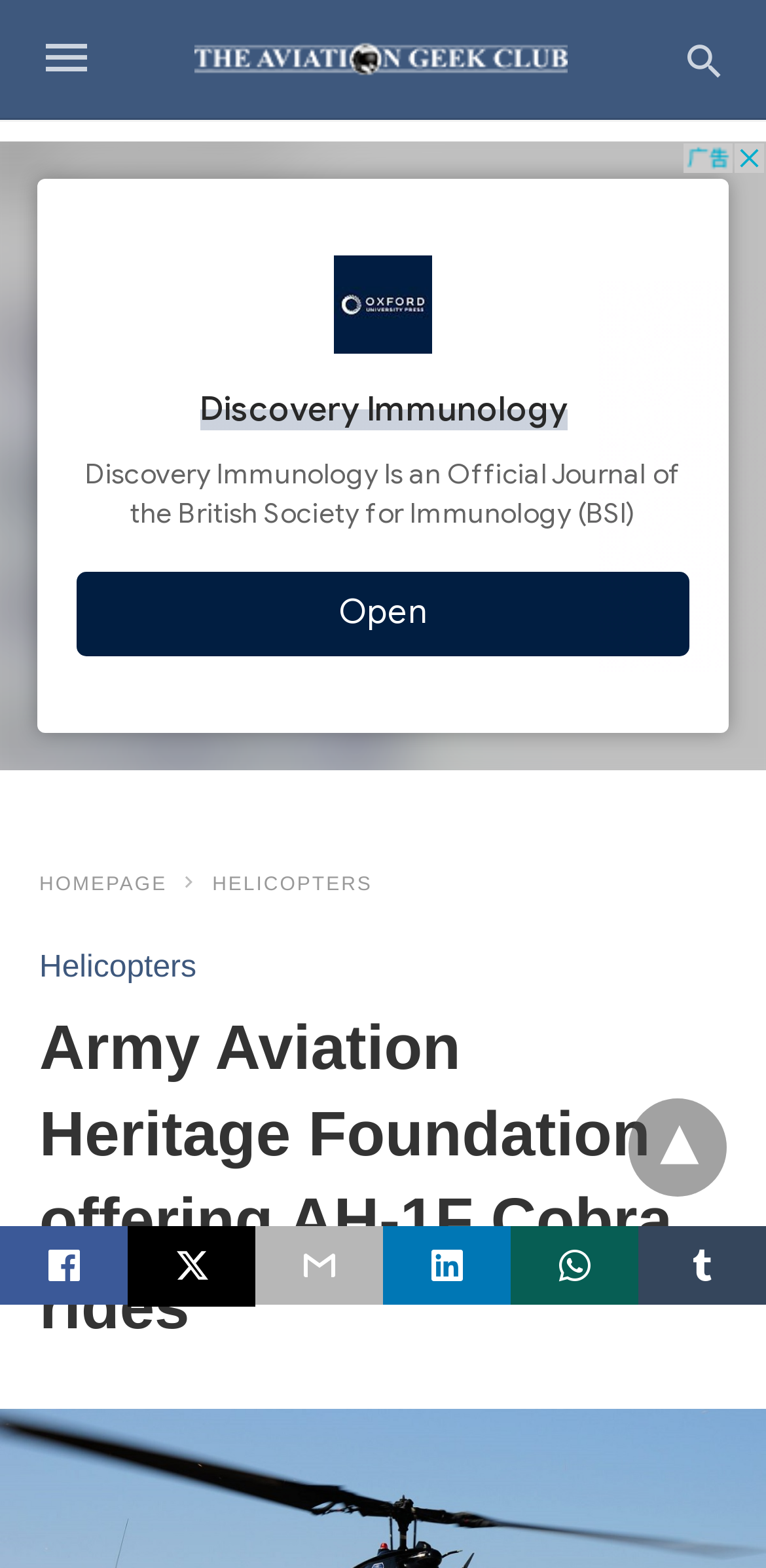Point out the bounding box coordinates of the section to click in order to follow this instruction: "Visit the helicopters page".

[0.277, 0.558, 0.486, 0.571]